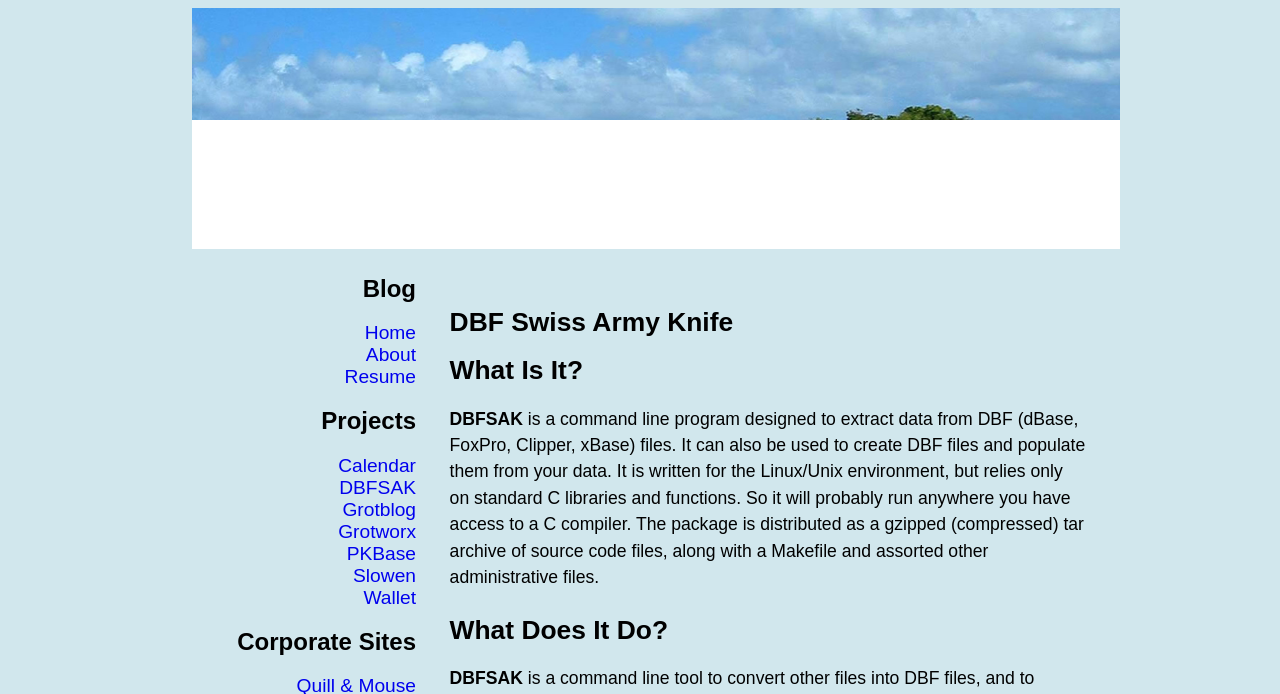What is the format of the distributed package?
Give a detailed and exhaustive answer to the question.

I found the answer by reading the StaticText element that describes DBFSAK, which mentions that the package is distributed as a gzipped (compressed) tar archive of source code files.